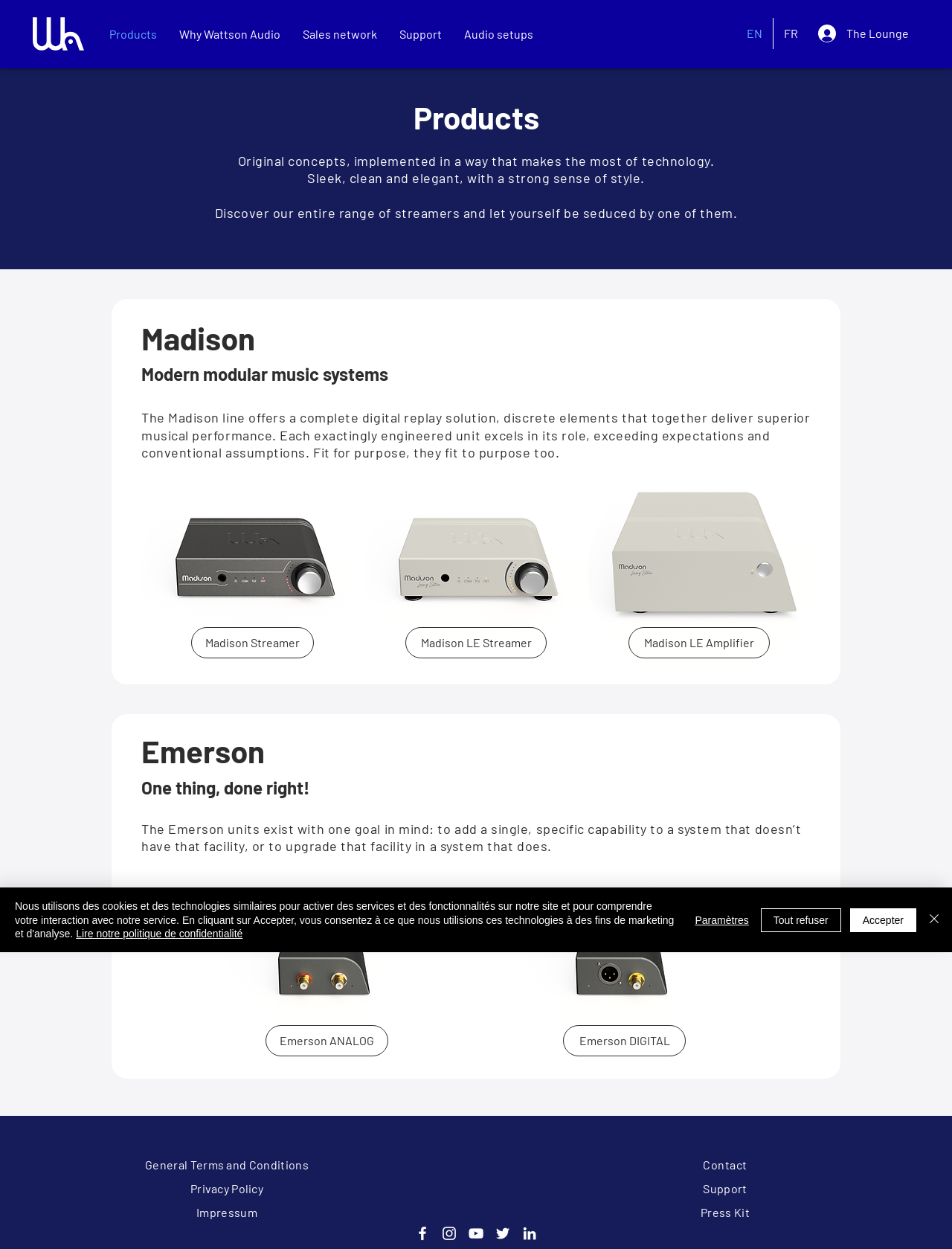Determine the bounding box coordinates of the clickable element necessary to fulfill the instruction: "Visit the Contact page". Provide the coordinates as four float numbers within the 0 to 1 range, i.e., [left, top, right, bottom].

[0.739, 0.927, 0.785, 0.938]